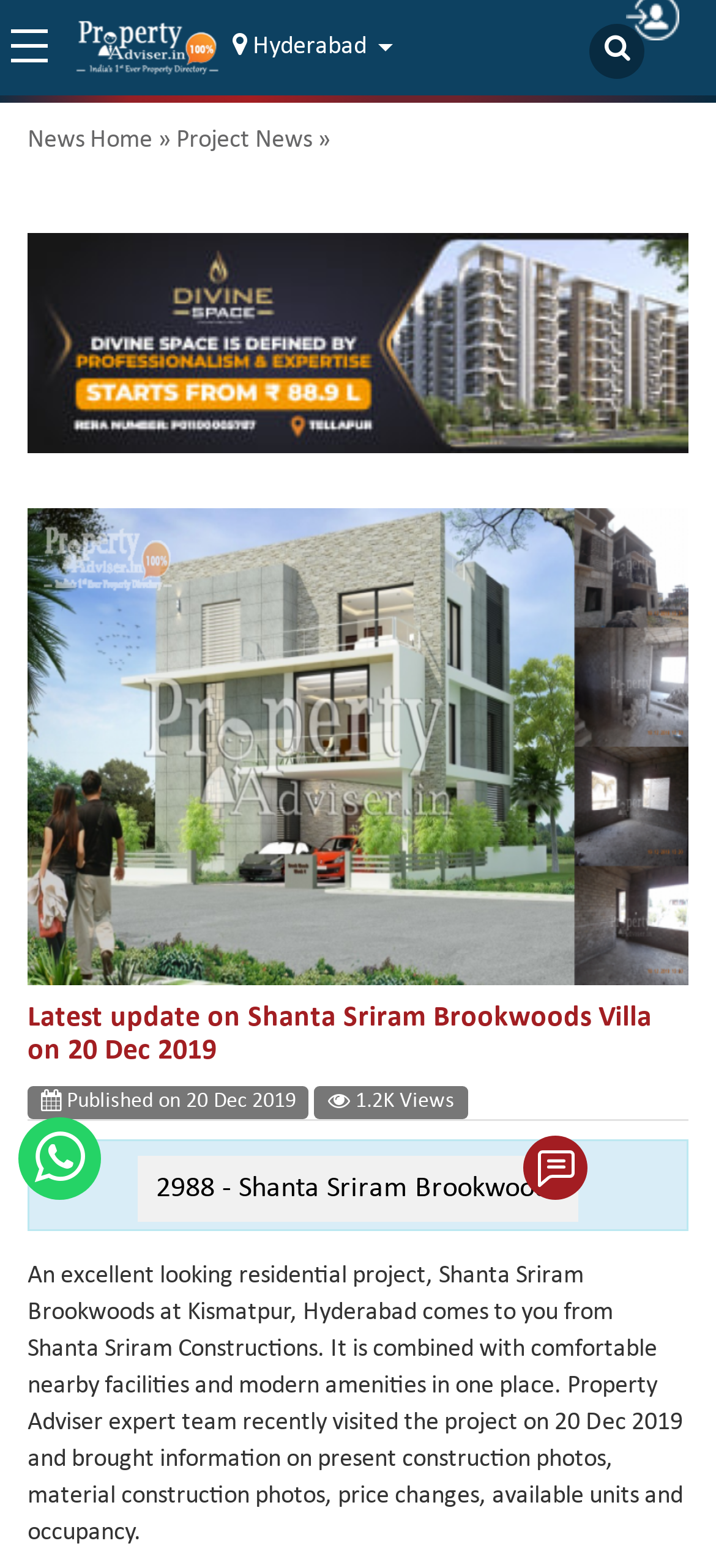What is the main heading displayed on the webpage? Please provide the text.

Latest update on Shanta Sriram Brookwoods Villa on 20 Dec 2019